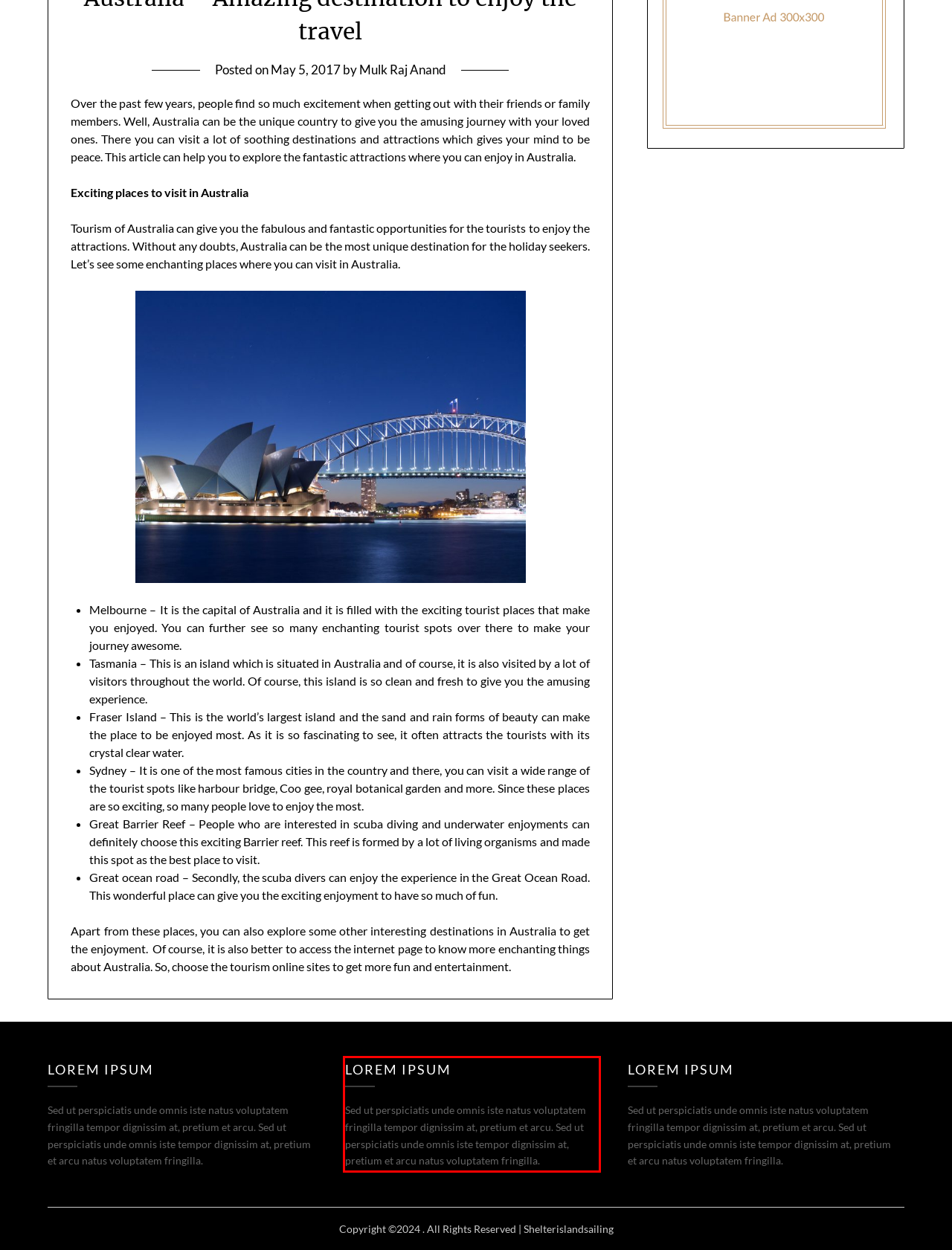With the provided screenshot of a webpage, locate the red bounding box and perform OCR to extract the text content inside it.

Sed ut perspiciatis unde omnis iste natus voluptatem fringilla tempor dignissim at, pretium et arcu. Sed ut perspiciatis unde omnis iste tempor dignissim at, pretium et arcu natus voluptatem fringilla.